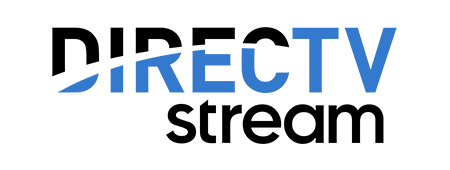What is the purpose of the Cloud DVR feature?
Provide a concise answer using a single word or phrase based on the image.

Recording TV shows